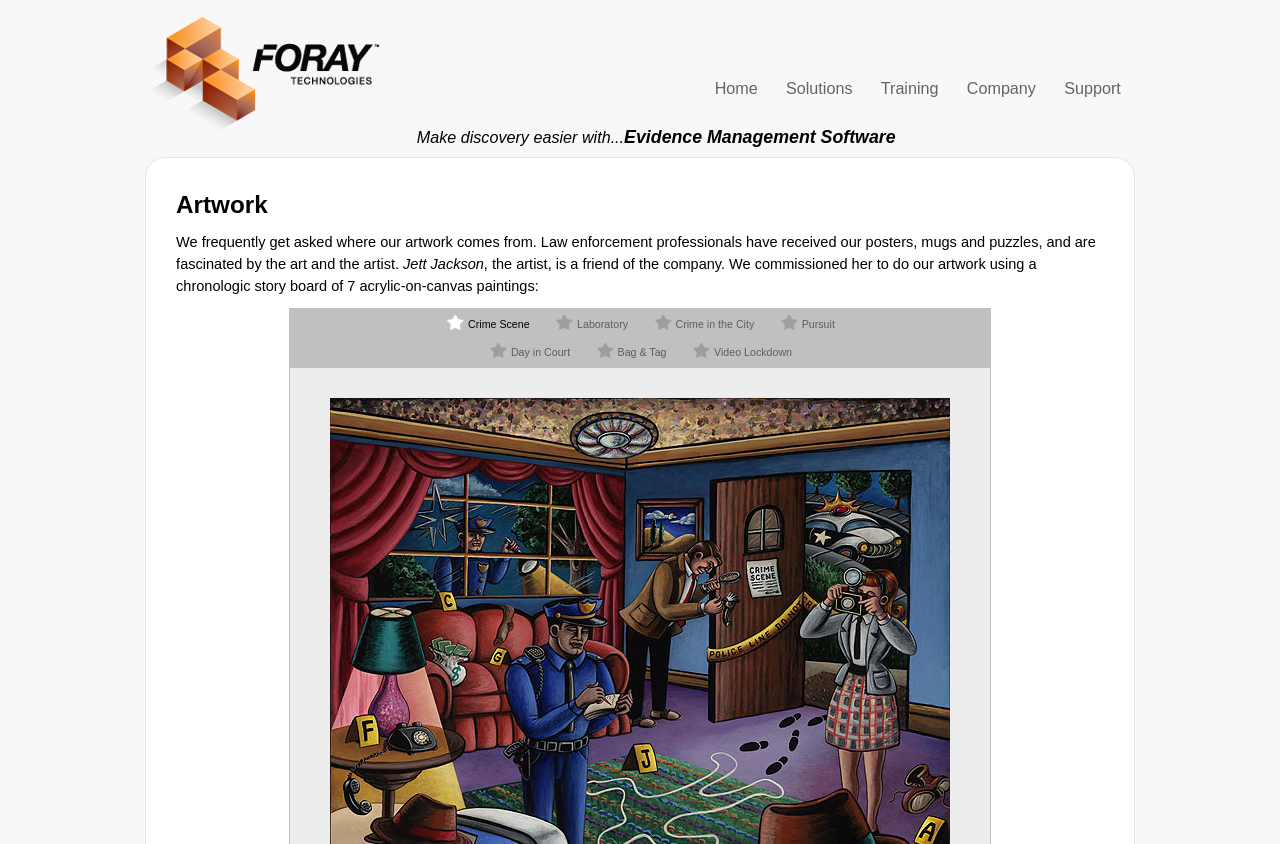Kindly determine the bounding box coordinates of the area that needs to be clicked to fulfill this instruction: "Learn more about 'Jett Jackson'".

[0.315, 0.303, 0.378, 0.322]